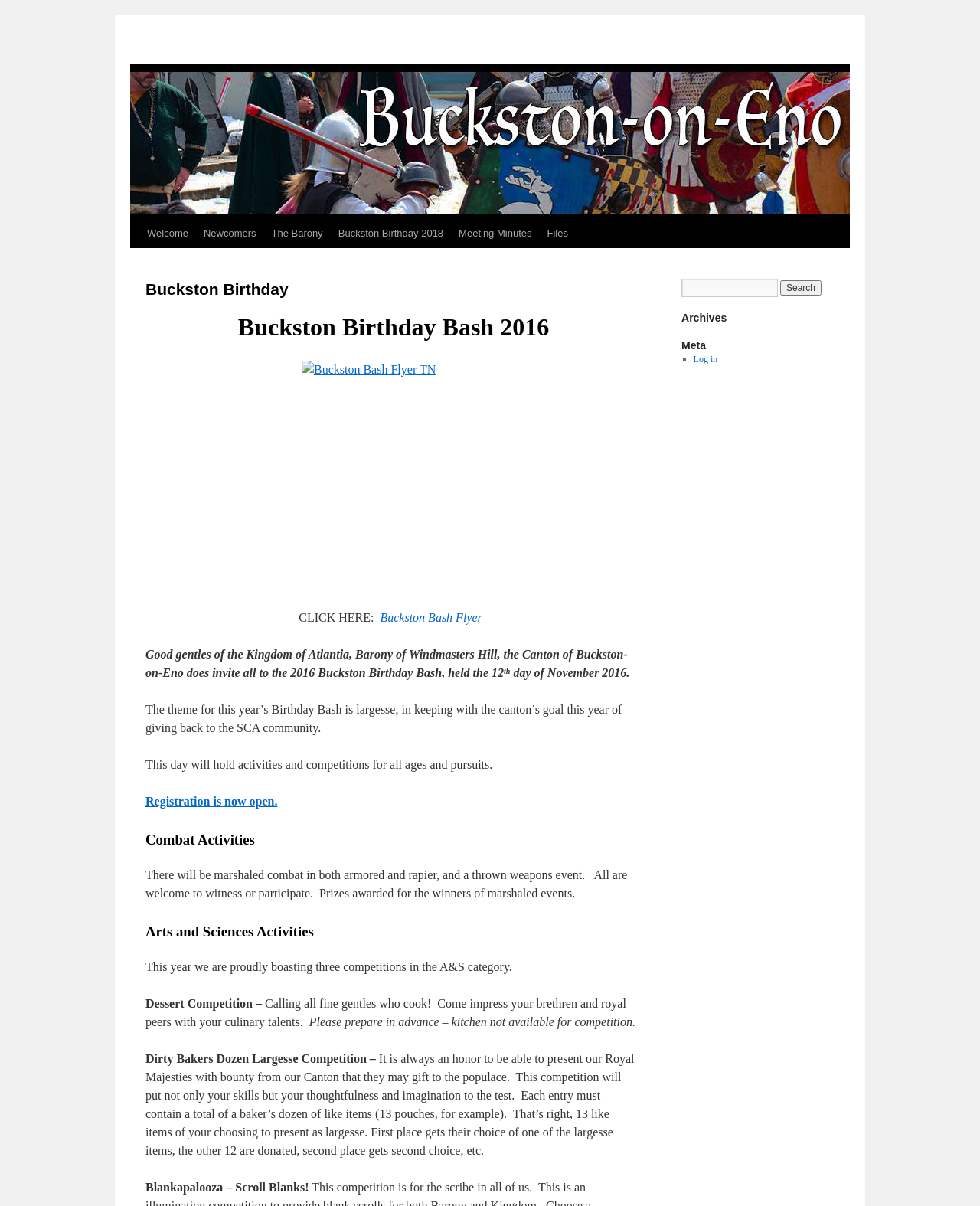Pinpoint the bounding box coordinates of the element you need to click to execute the following instruction: "Click on the 'Skip to content' link". The bounding box should be represented by four float numbers between 0 and 1, in the format [left, top, right, bottom].

[0.132, 0.181, 0.148, 0.253]